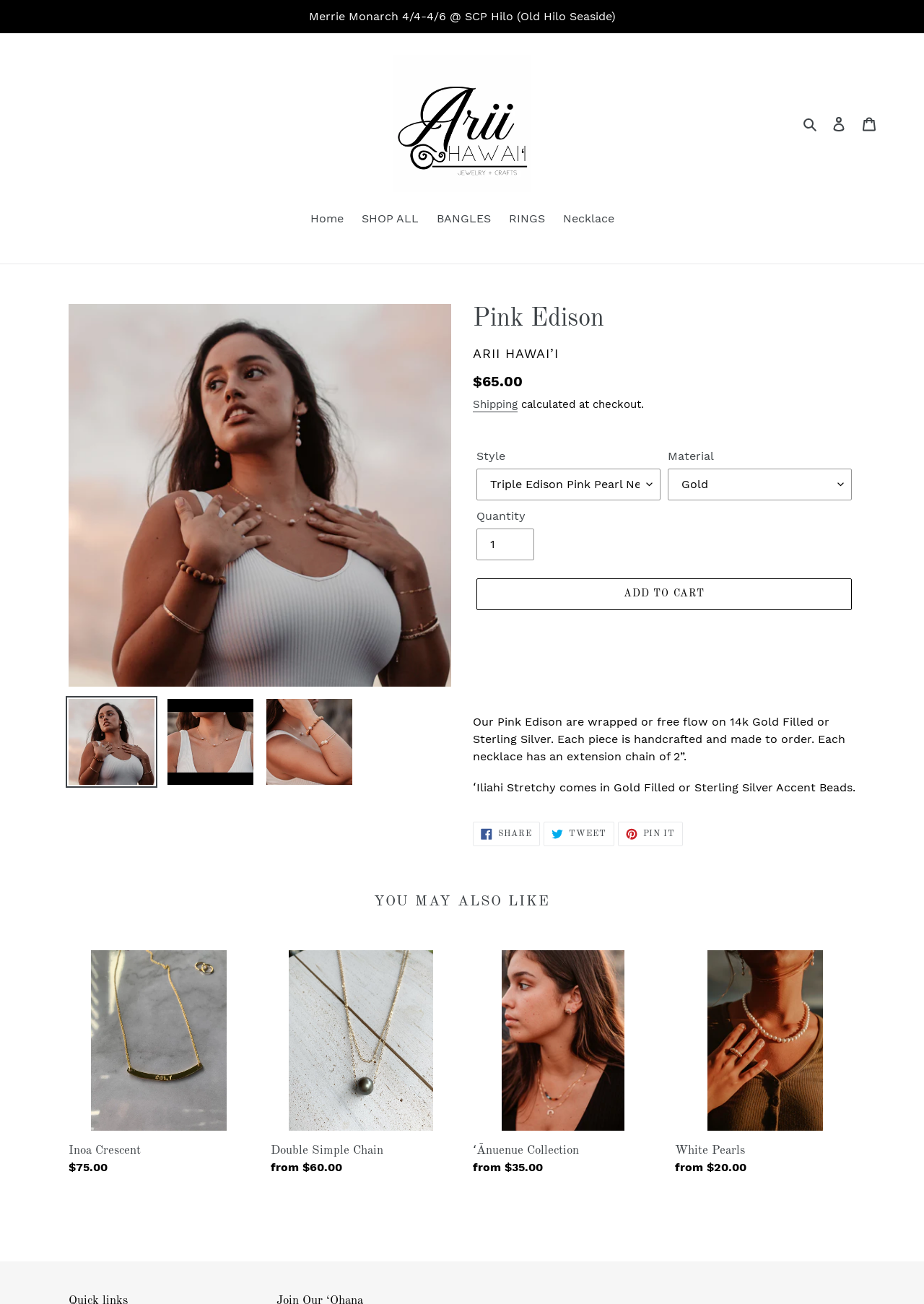Please find the bounding box for the UI element described by: "Pin it Pin on Pinterest".

[0.668, 0.63, 0.739, 0.649]